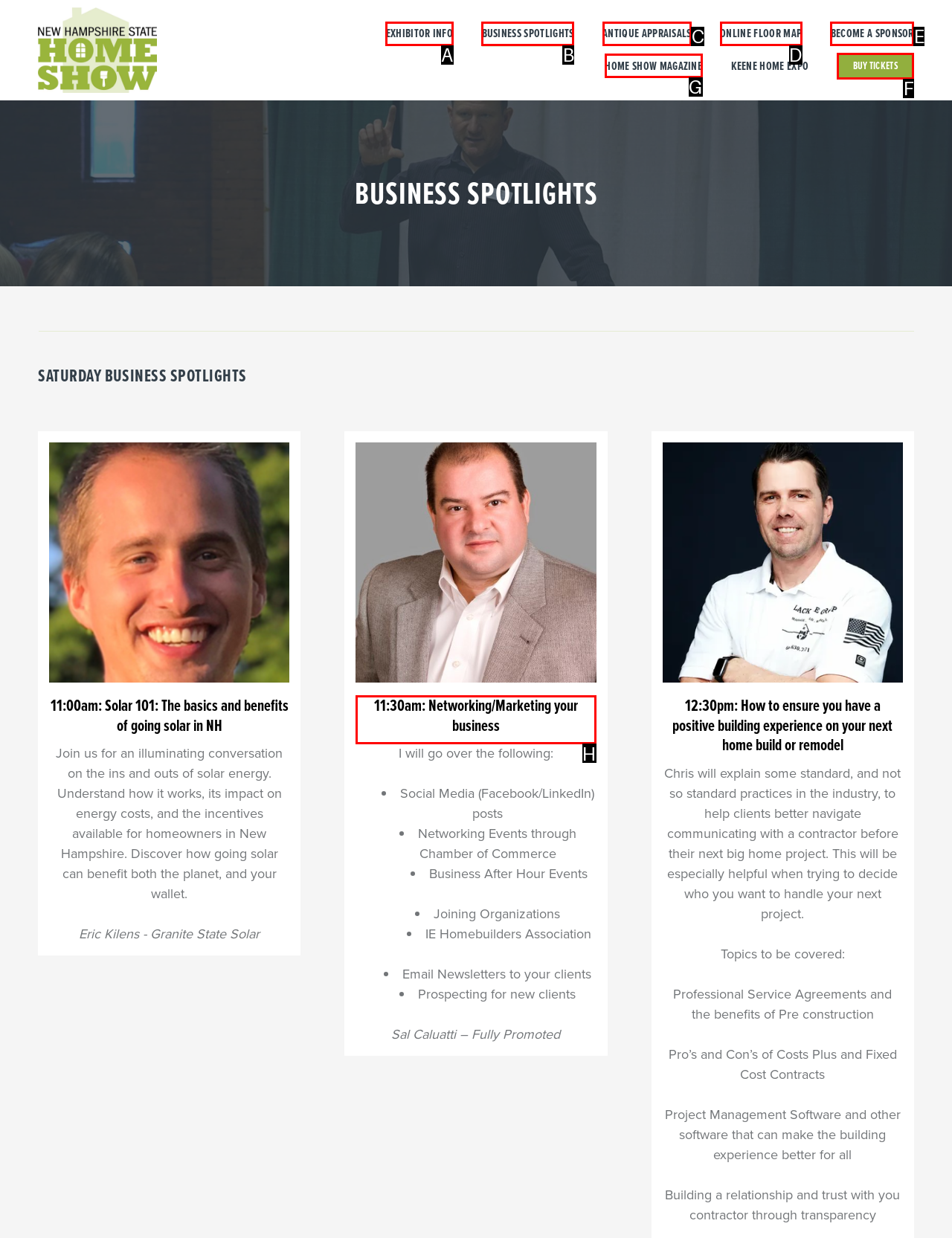Tell me which option I should click to complete the following task: Click 11:30am: Networking/Marketing your business Answer with the option's letter from the given choices directly.

H